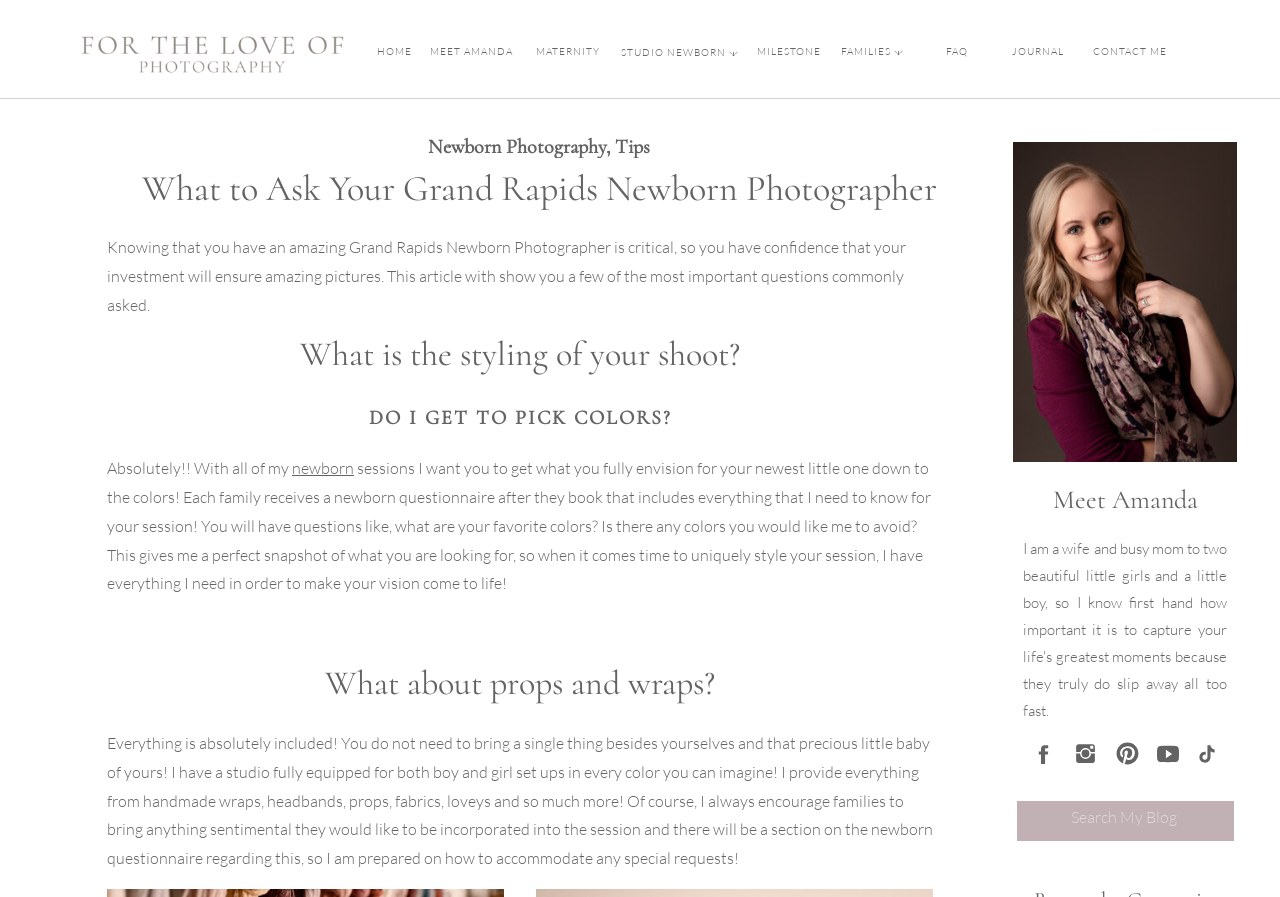What is included in the studio for newborn sessions?
Using the information from the image, answer the question thoroughly.

According to the page, everything is included in the studio for newborn sessions, including handmade wraps, headbands, props, fabrics, loveys, and more, so families do not need to bring anything besides themselves and their baby.